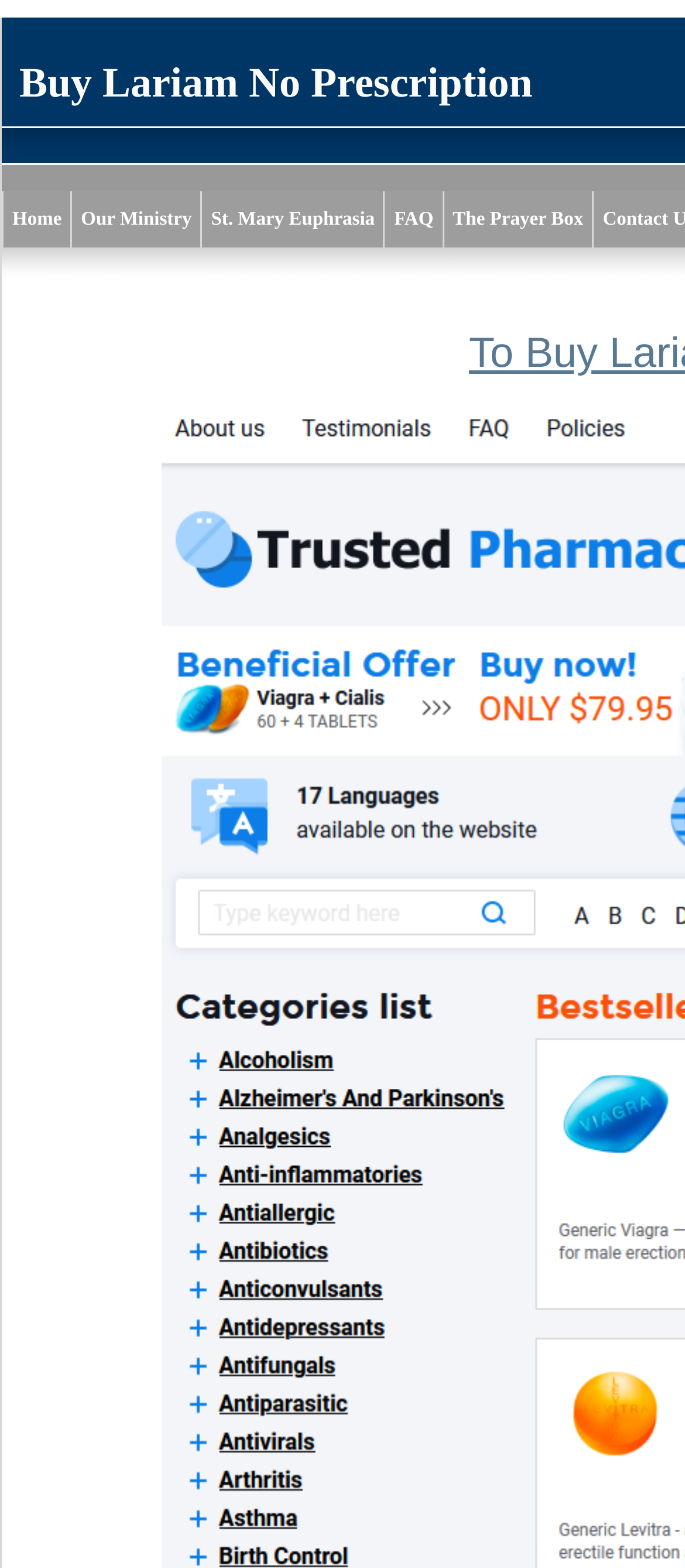Respond with a single word or phrase for the following question: 
What is the last menu item?

The Prayer Box